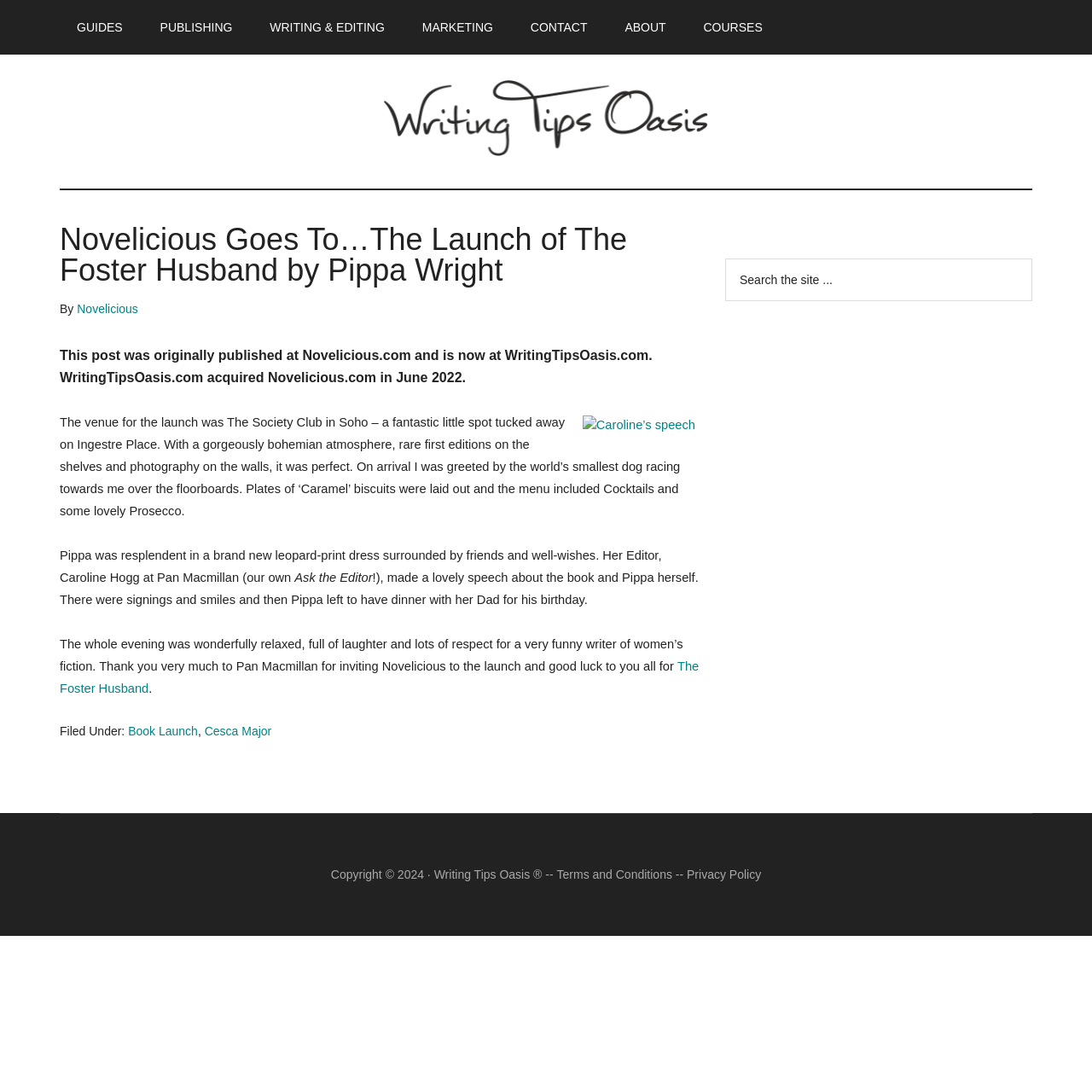Point out the bounding box coordinates of the section to click in order to follow this instruction: "Click on the 'The Foster Husband' link".

[0.055, 0.604, 0.64, 0.637]